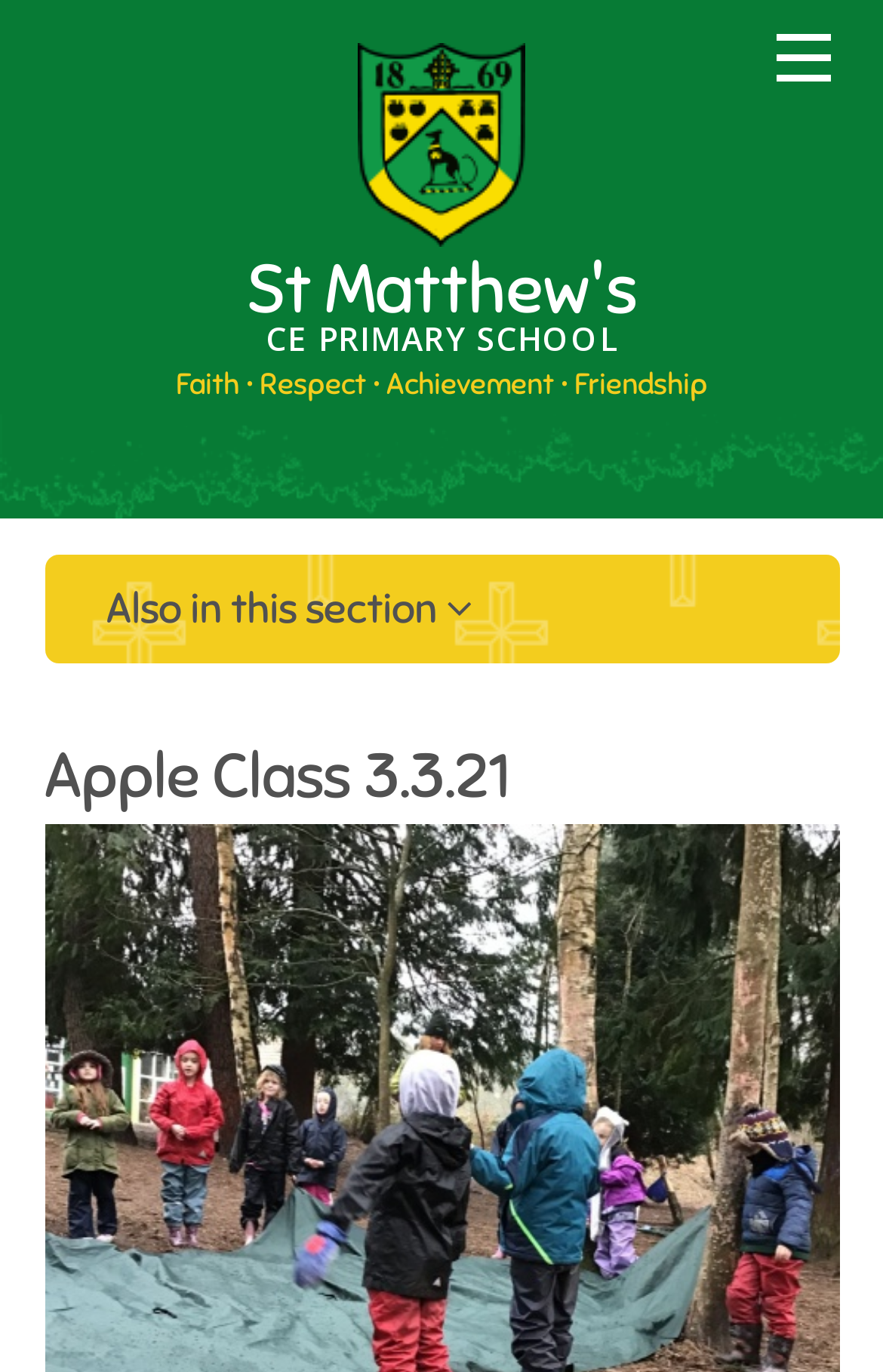Locate the bounding box coordinates of the segment that needs to be clicked to meet this instruction: "Click the Skip to content link".

[0.0, 0.0, 0.317, 0.033]